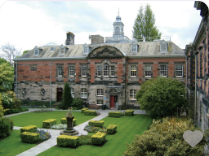Interpret the image and provide an in-depth description.

This image showcases a charming historic building surrounded by beautifully landscaped gardens at the University of Dundee. The structure features classic architectural elements, including large windows and a decorative facade, all under a cloudy sky that adds a serene ambiance. Lush greenery and neatly arranged flower beds enhance the picturesque setting, inviting visitors to explore the grounds. The scene captures the essence of academic heritage and natural beauty, reflecting the rich history and inviting atmosphere of the university campus.